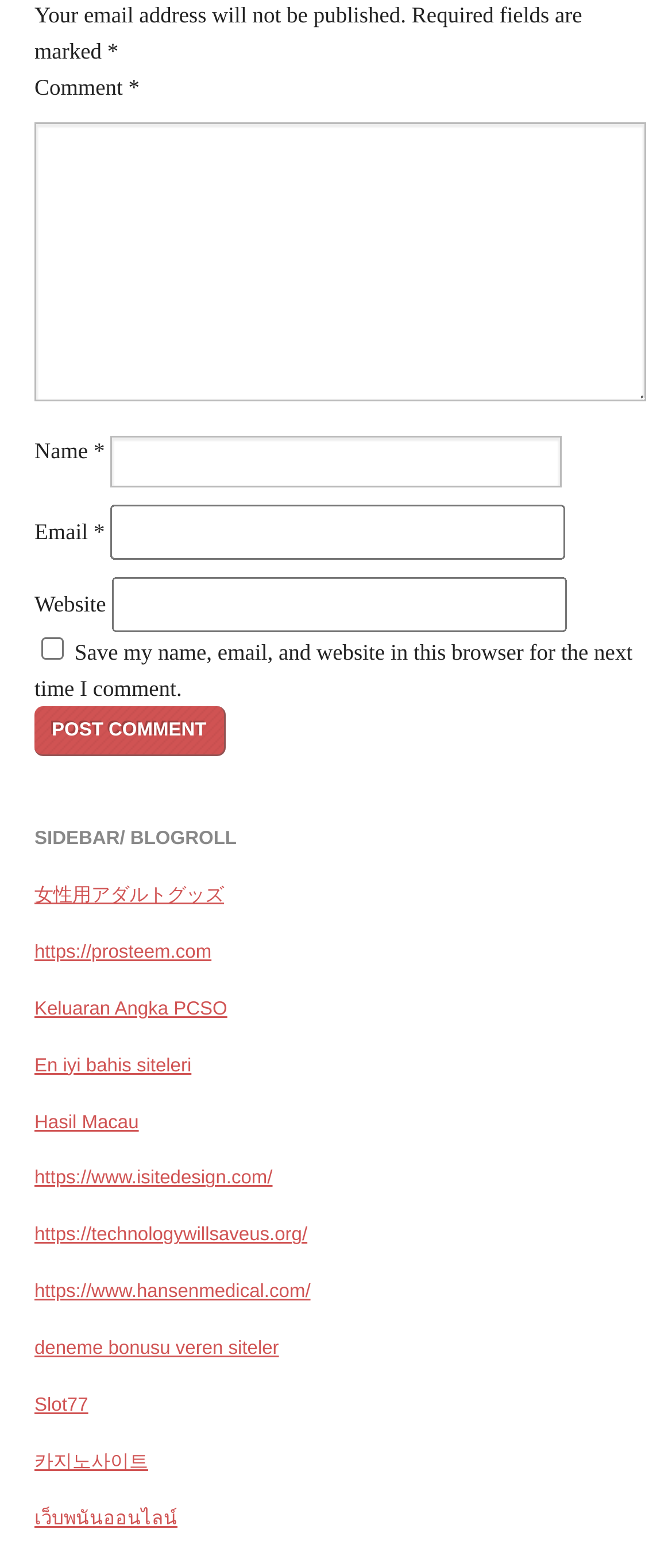What type of links are listed in the sidebar?
Using the image, answer in one word or phrase.

Various websites